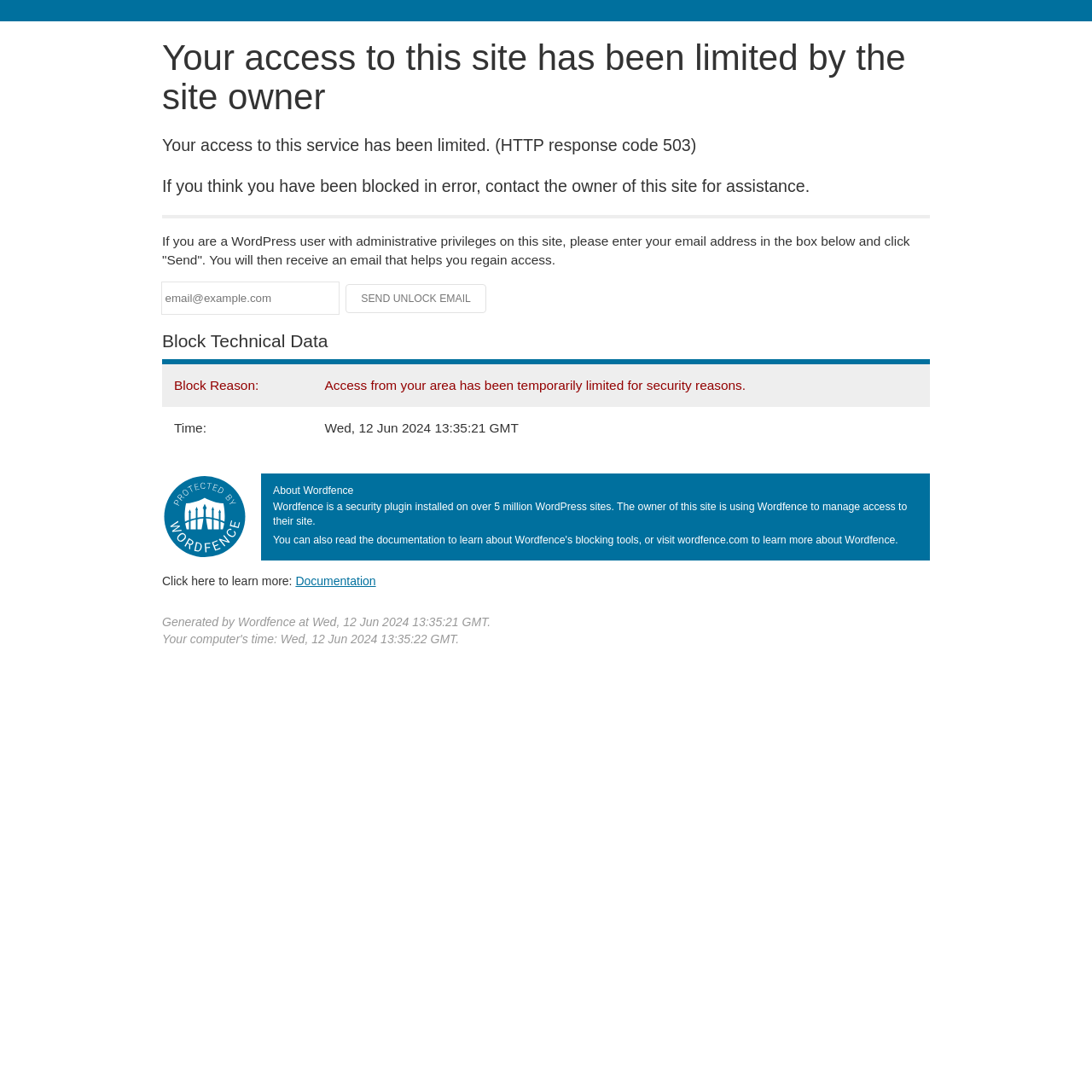Locate the bounding box coordinates of the UI element described by: "name="email" placeholder="email@example.com"". Provide the coordinates as four float numbers between 0 and 1, formatted as [left, top, right, bottom].

[0.148, 0.259, 0.31, 0.287]